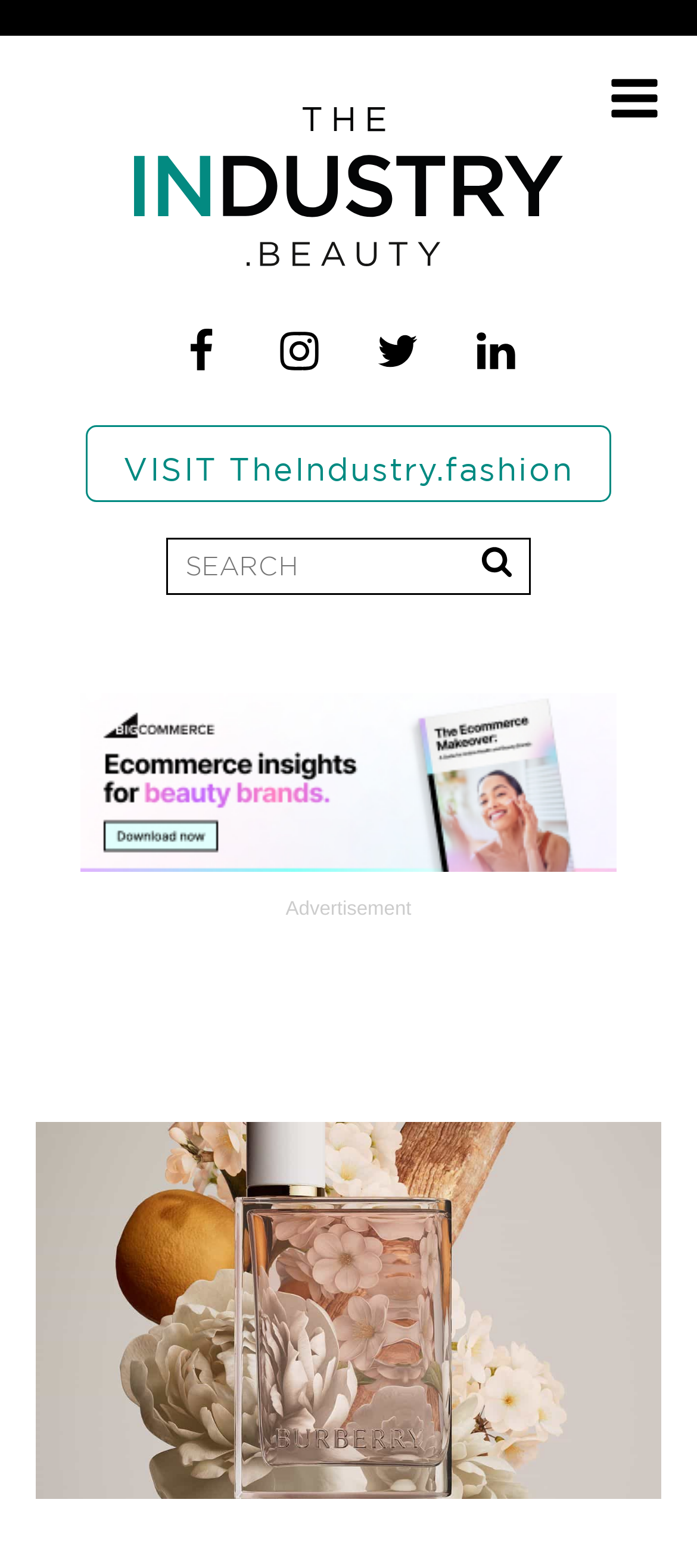What is the purpose of the bars at the top?
Please respond to the question with a detailed and thorough explanation.

The bars at the top of the website are likely a navigation menu that allows users to access different sections or categories of the website. The bars may be clickable, and when clicked, they may expand to reveal a dropdown menu or take the user to a specific page.